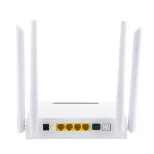Outline with detail what the image portrays.

This image showcases a modern Dualband ONU (Optical Network Unit) model HG660-W, designed for high-performance network connectivity. The device features four external antennas for enhanced signal reception and distribution, ensuring robust wireless coverage. At the back, it is equipped with several Ethernet ports, allowing for wired connections along with a power input and additional interfaces for versatile setup options. The ONU is primarily designed for use as a Home Gateway Unit (HGU) in various FTTH (Fiber to the Home) solutions, meeting the demands for effective data and video service access. Its dual-band capability (2.4GHz and 5GHz) facilitates optimal performance across multiple devices in a home or office environment.